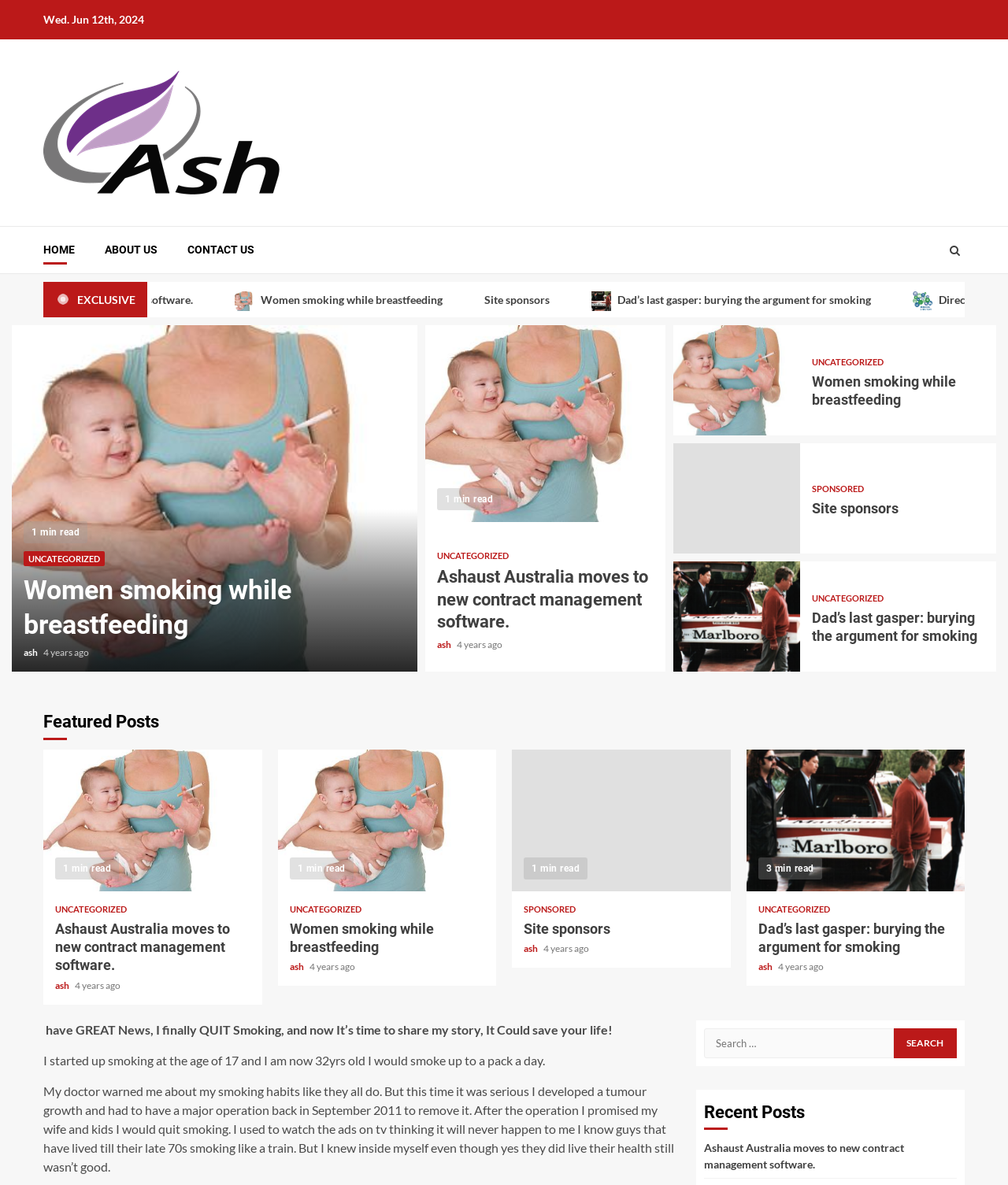Answer the question briefly using a single word or phrase: 
How many featured posts are there?

4